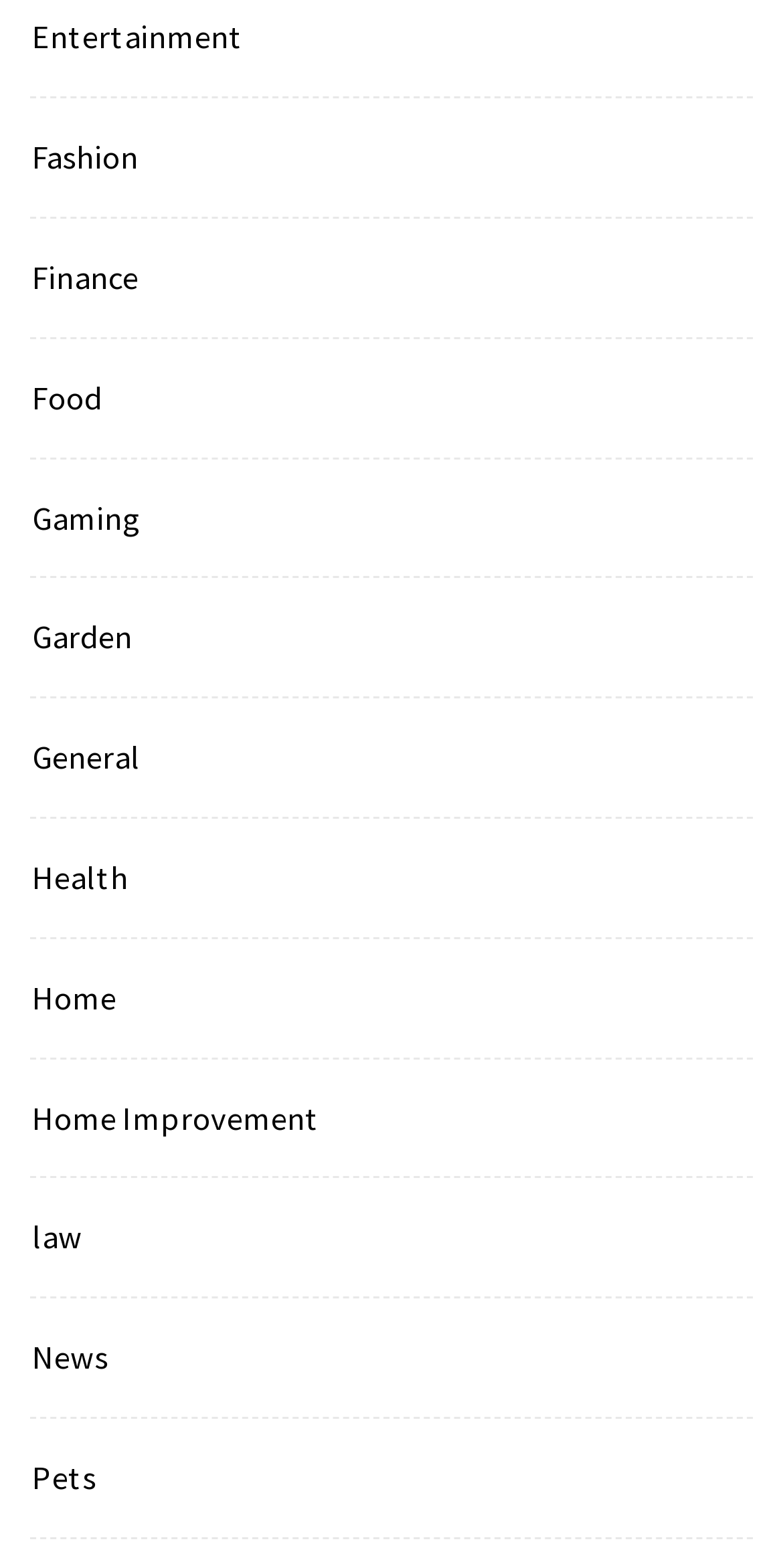Could you specify the bounding box coordinates for the clickable section to complete the following instruction: "View Finance"?

[0.026, 0.159, 0.177, 0.195]